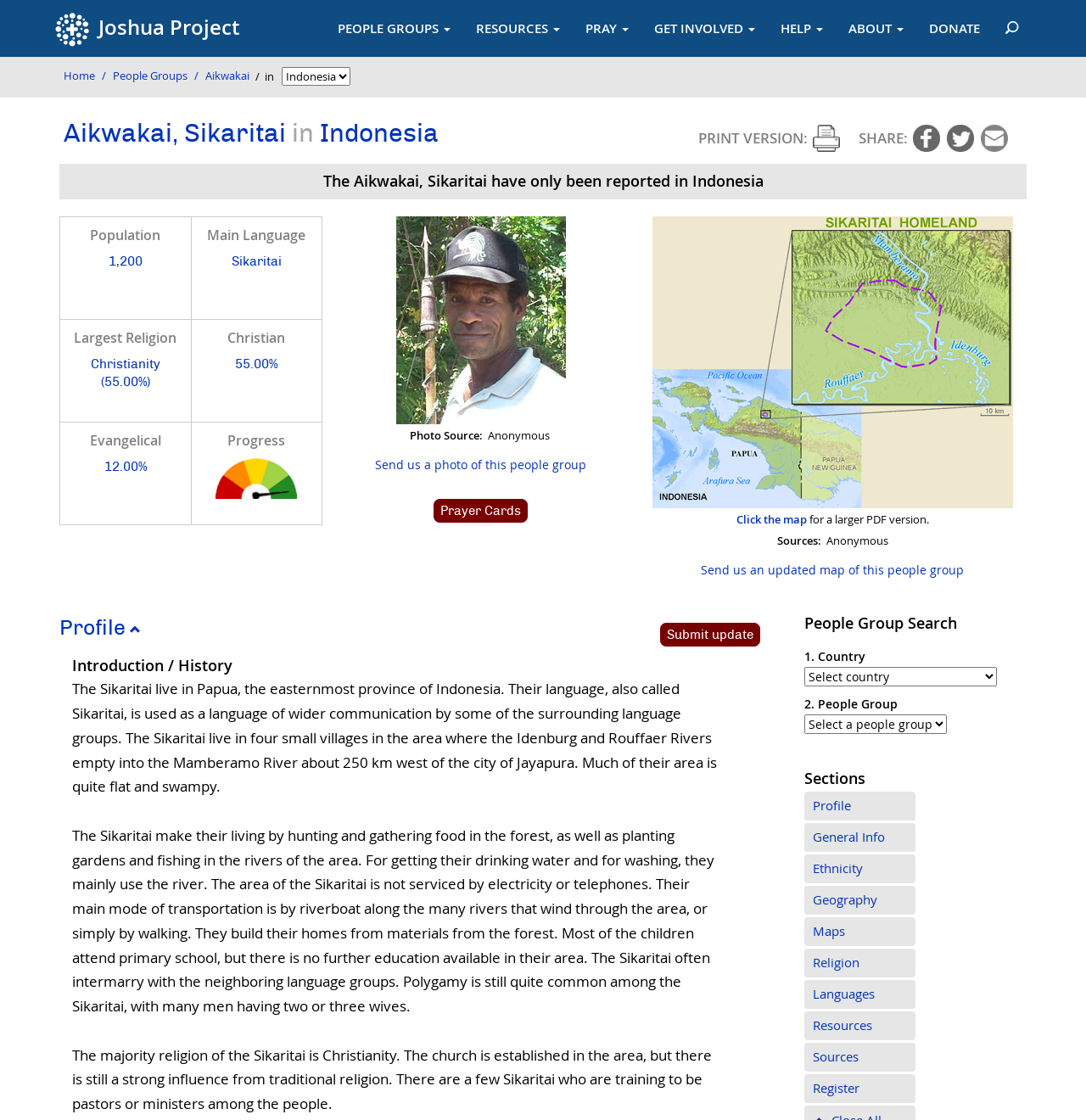Please locate the bounding box coordinates of the region I need to click to follow this instruction: "Submit an update".

[0.607, 0.556, 0.7, 0.577]